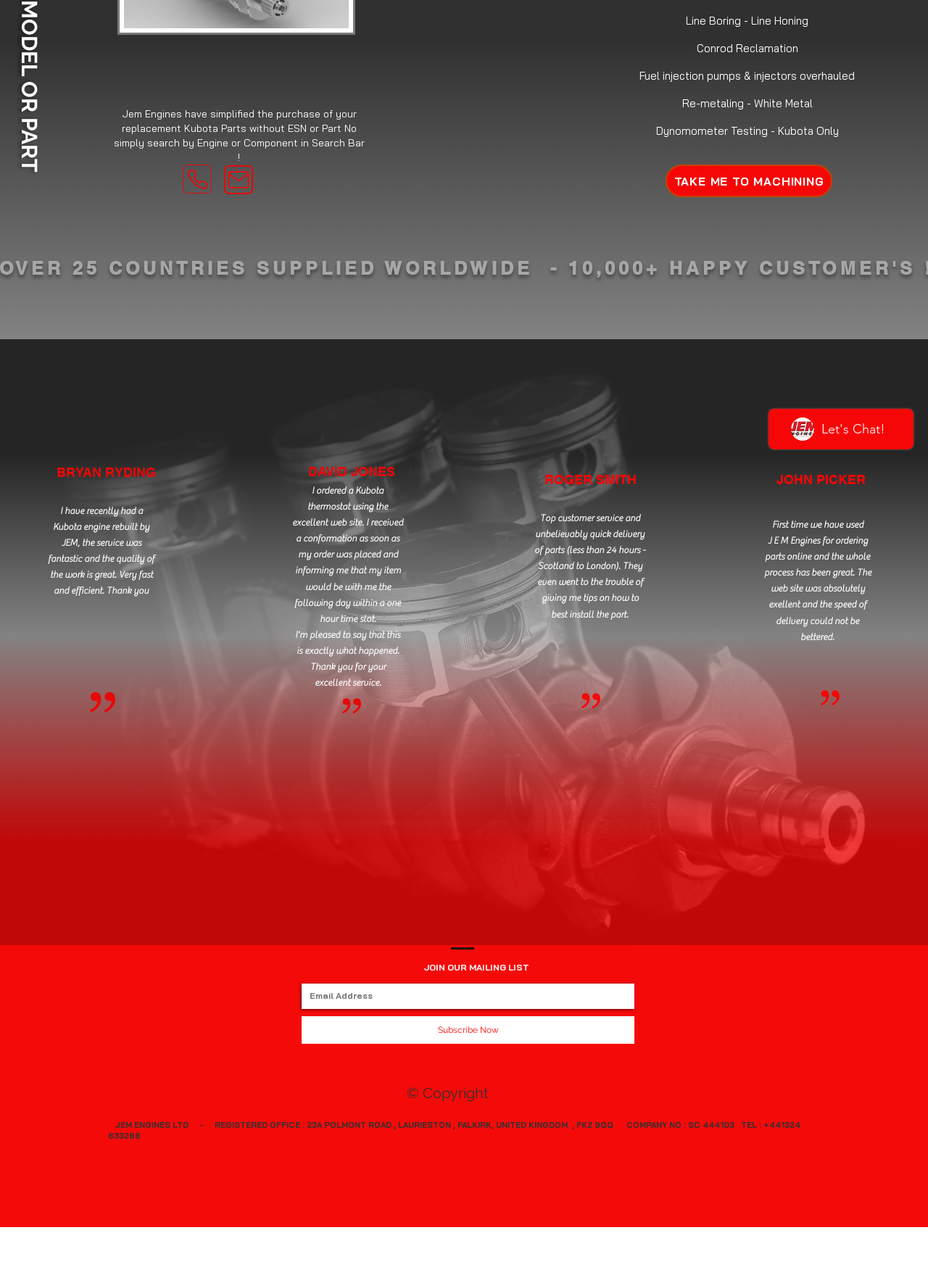Based on the provided description, "Home", find the bounding box of the corresponding UI element in the screenshot.

None